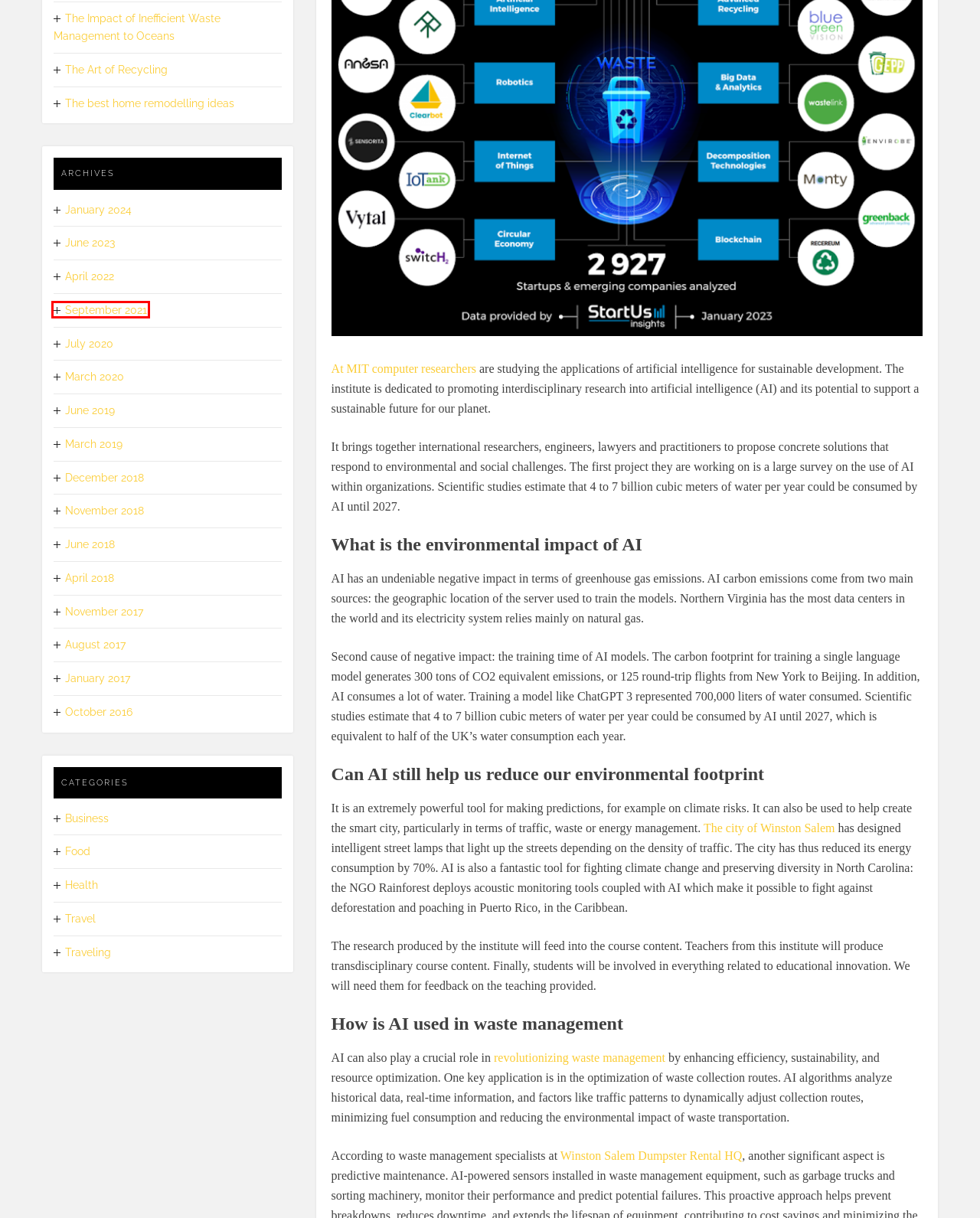Look at the screenshot of a webpage that includes a red bounding box around a UI element. Select the most appropriate webpage description that matches the page seen after clicking the highlighted element. Here are the candidates:
A. The Impact of Inefficient Waste Management to Oceans – Catholic Defense
B. Traveling – Catholic Defense
C. June 2023 – Catholic Defense
D. June 2019 – Catholic Defense
E. March 2020 – Catholic Defense
F. September 2021 – Catholic Defense
G. January 2017 – Catholic Defense
H. March 2019 – Catholic Defense

F